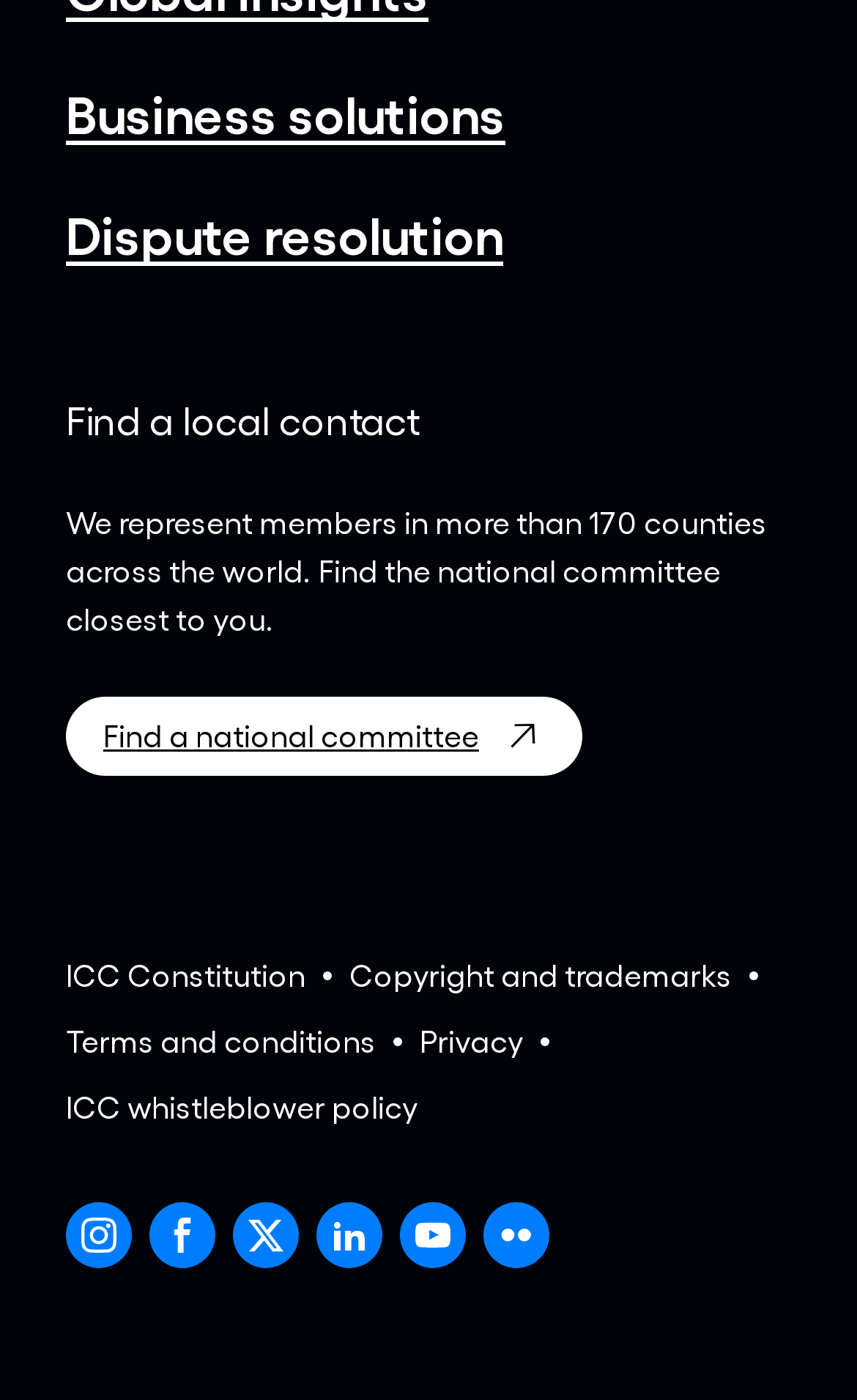What is the last link on the webpage?
Please provide a single word or phrase as your answer based on the image.

New window Flickr